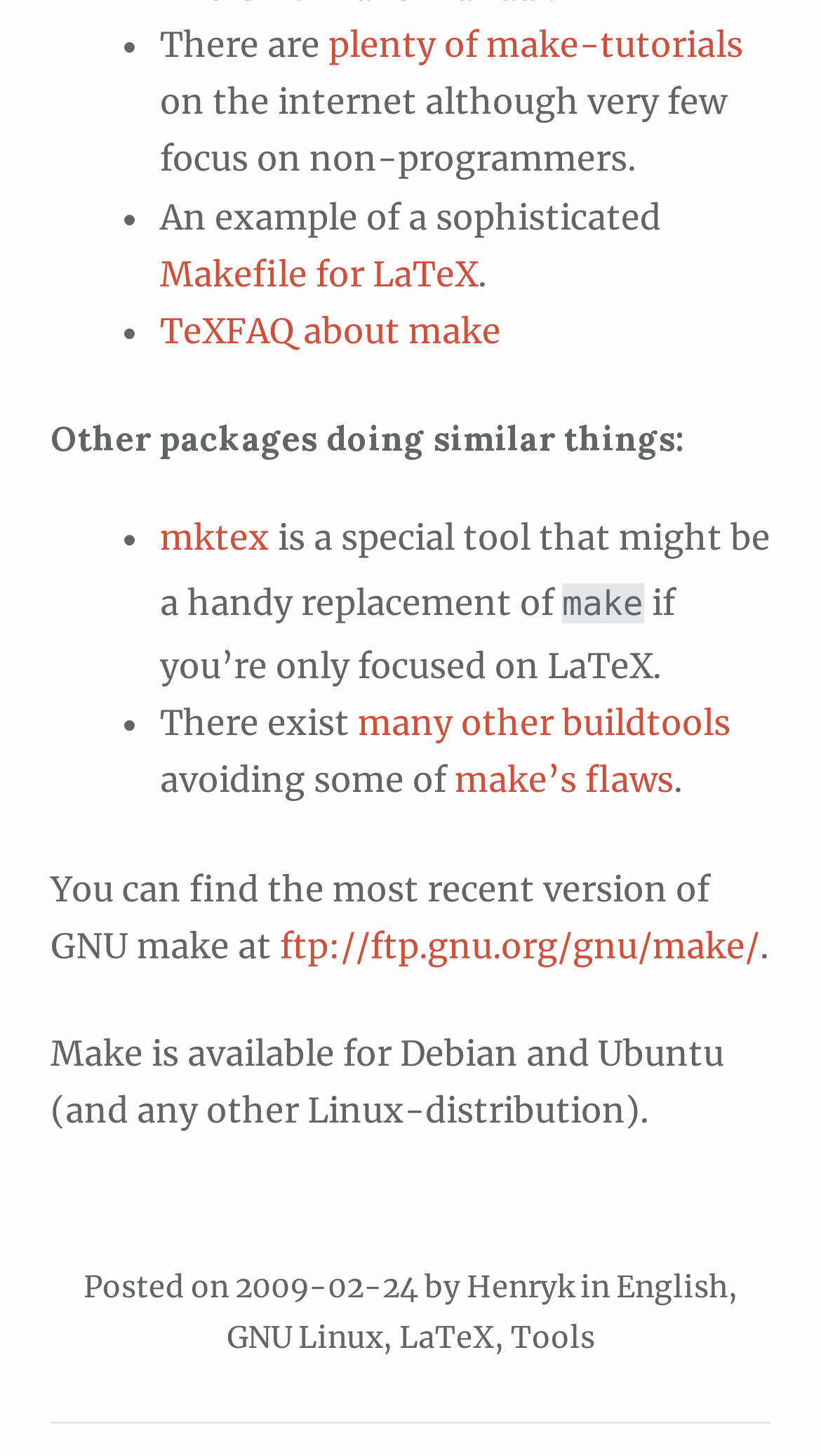Please determine the bounding box coordinates of the element's region to click in order to carry out the following instruction: "Check the TeXFAQ about make". The coordinates should be four float numbers between 0 and 1, i.e., [left, top, right, bottom].

[0.195, 0.213, 0.61, 0.242]